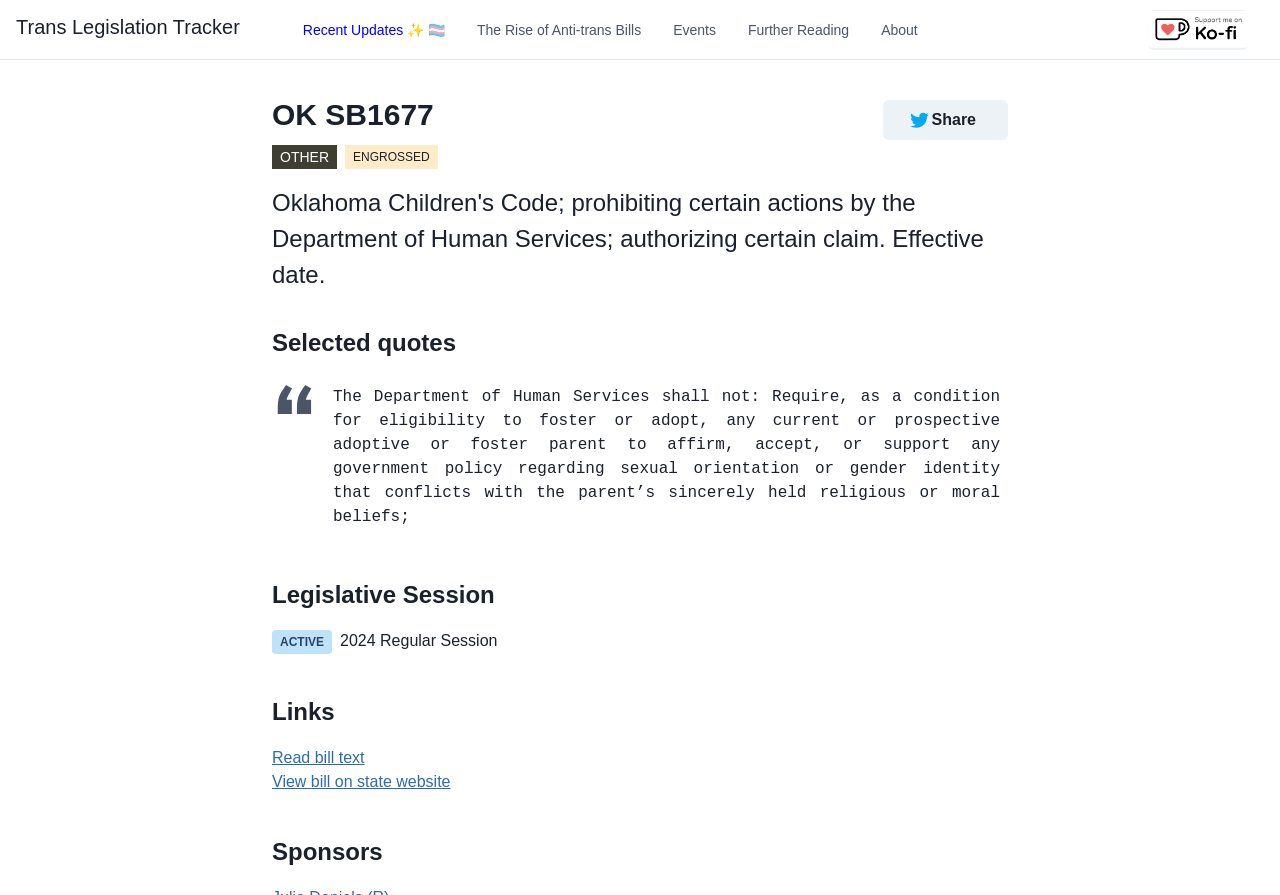What is the text of the first link on the webpage?
Based on the visual, give a brief answer using one word or a short phrase.

Trans Legislation Tracker